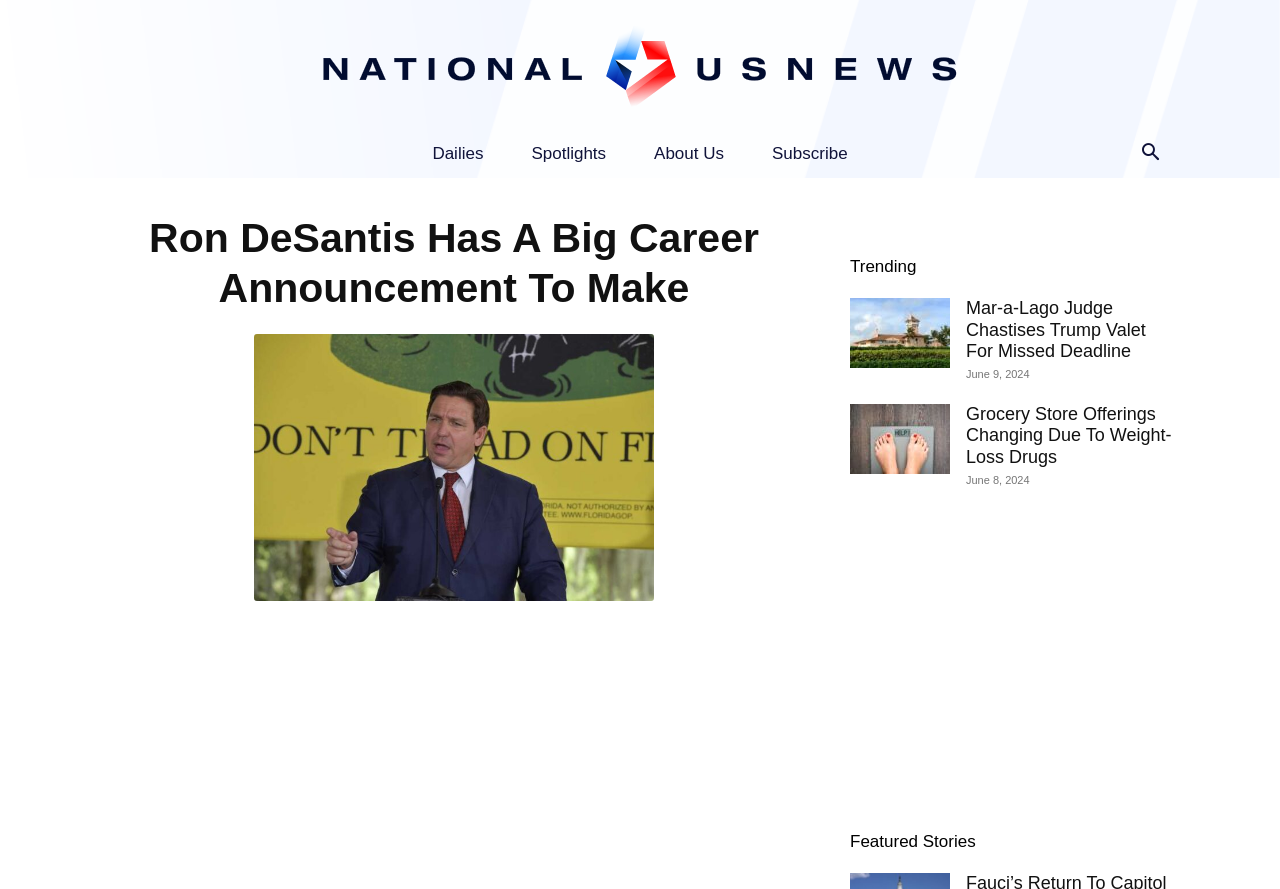Please find and give the text of the main heading on the webpage.

Ron DeSantis Has A Big Career Announcement To Make